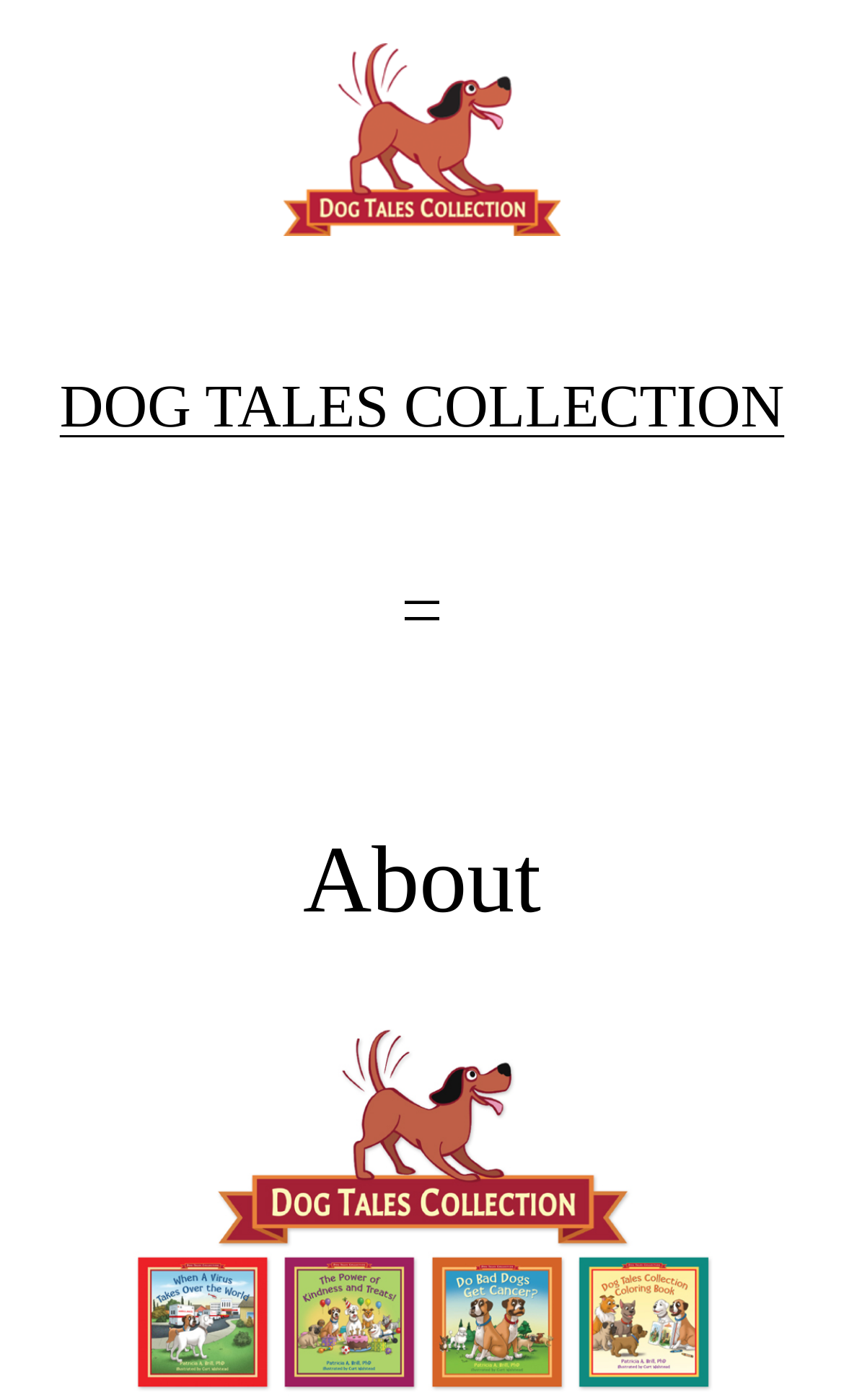Use the information in the screenshot to answer the question comprehensively: What is the text of the main heading?

The main heading of the page is 'DOG TALES COLLECTION' which is a large text at the top of the page, also linked to the logo of the website.